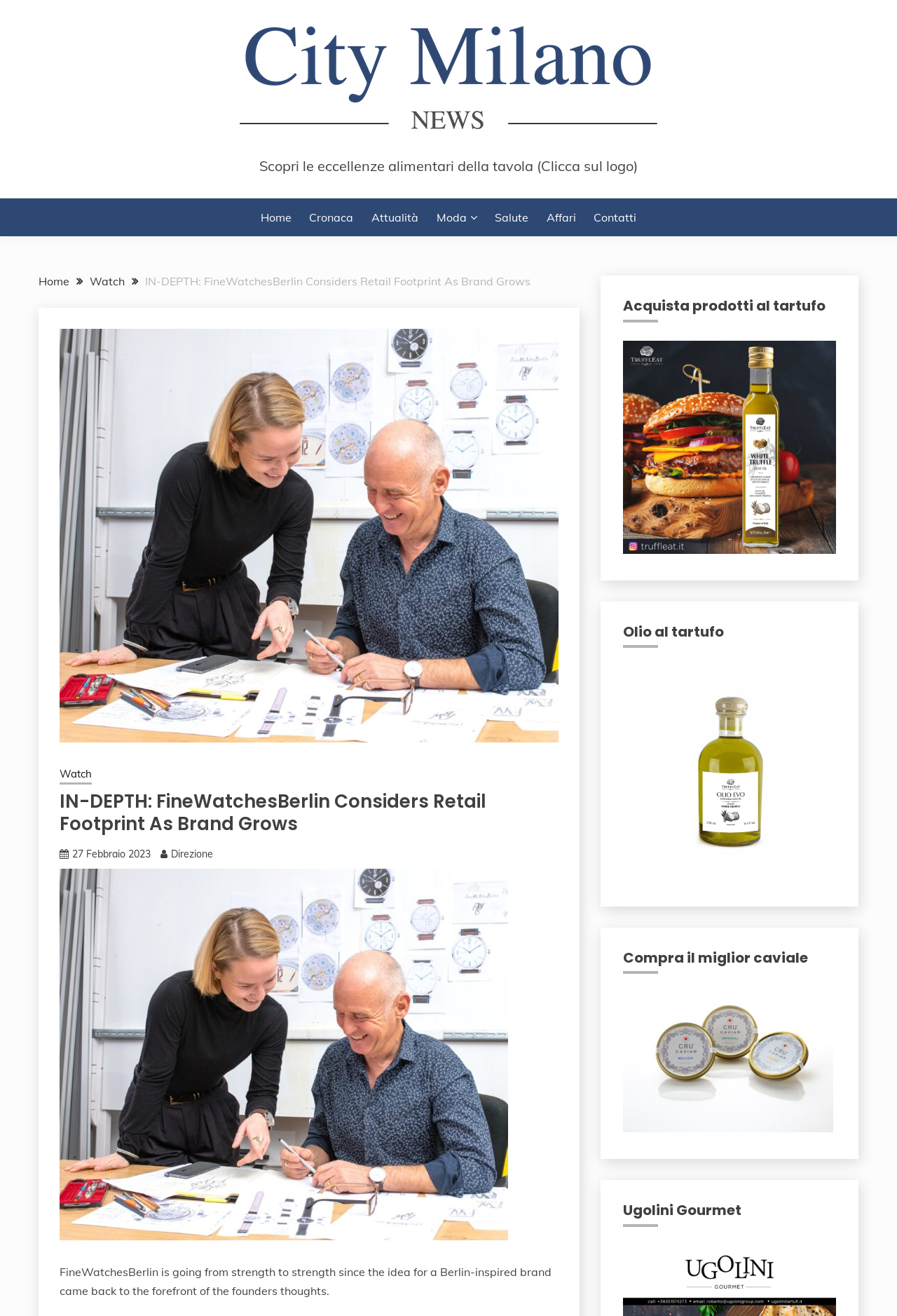Point out the bounding box coordinates of the section to click in order to follow this instruction: "View the image".

[0.066, 0.25, 0.622, 0.564]